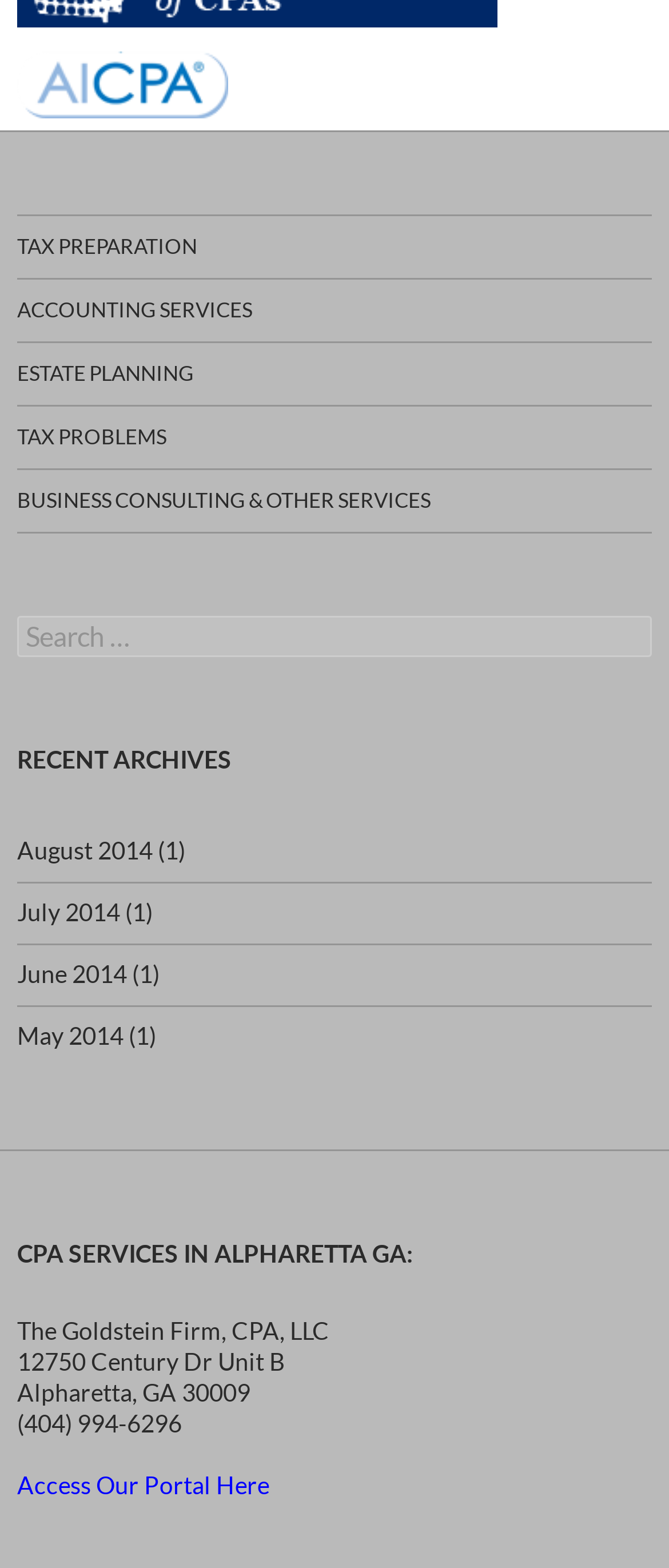Please identify the bounding box coordinates of the area that needs to be clicked to fulfill the following instruction: "Access Our Portal Here."

[0.026, 0.938, 0.403, 0.956]